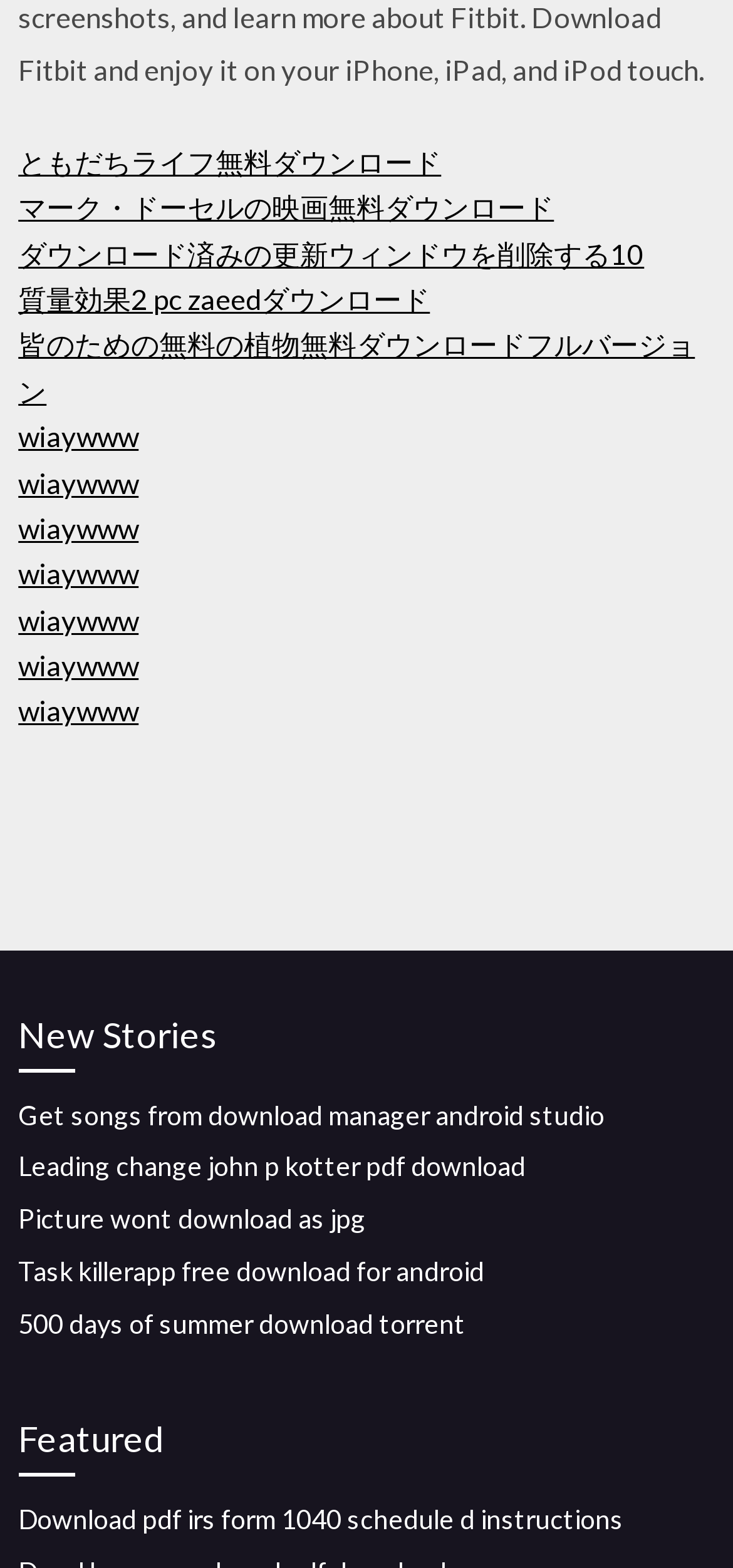What is the category of the link '500 days of summer download torrent'?
Please respond to the question thoroughly and include all relevant details.

The link '500 days of summer download torrent' is categorized under 'New Stories' as it is located below the 'New Stories' heading with a bounding box coordinate of [0.025, 0.833, 0.635, 0.854].